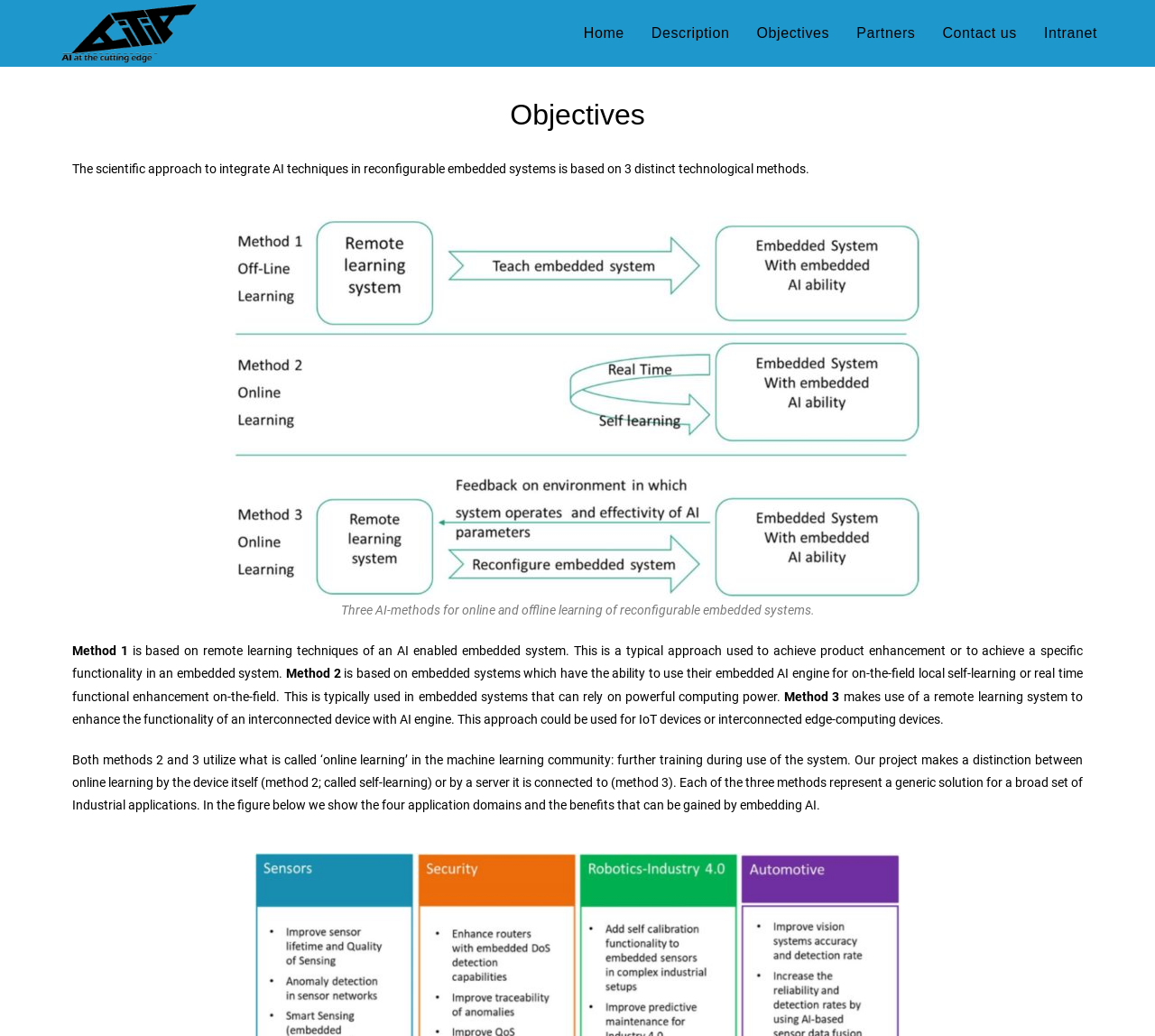Please give a succinct answer using a single word or phrase:
What is the typical approach used in Method 1?

Product enhancement or specific functionality